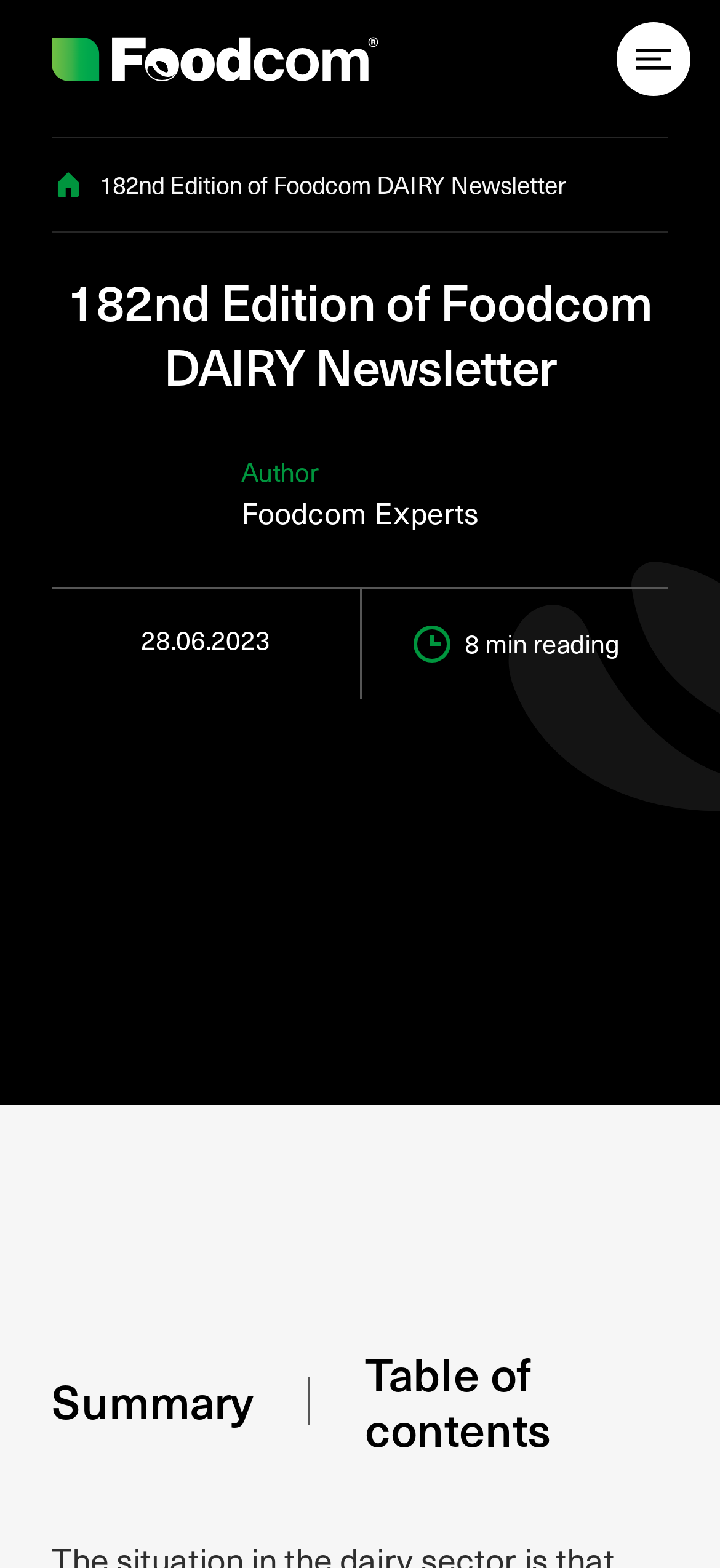Generate a comprehensive description of the contents of the webpage.

The webpage is a newsletter edition, specifically the 182nd edition of the Foodcom DAIRY Newsletter. At the top left, there is a link, and to the right of it, there is a heading with the same title as the newsletter. Below the heading, there is a static text "Author" followed by "Foodcom Experts". 

On the top right, there is an image, and below it, there is a static text showing the date "28.06.2023". Next to the date, there is an image, followed by a static text "8 min" and another static text "reading". 

The main content of the newsletter is an image that spans the entire width of the page, taking up most of the vertical space. At the bottom left, there is a static text "Summary", and to the right of it, there is another static text "Table of contents". There are also several other links and images scattered throughout the page, but their purposes are not explicitly stated.